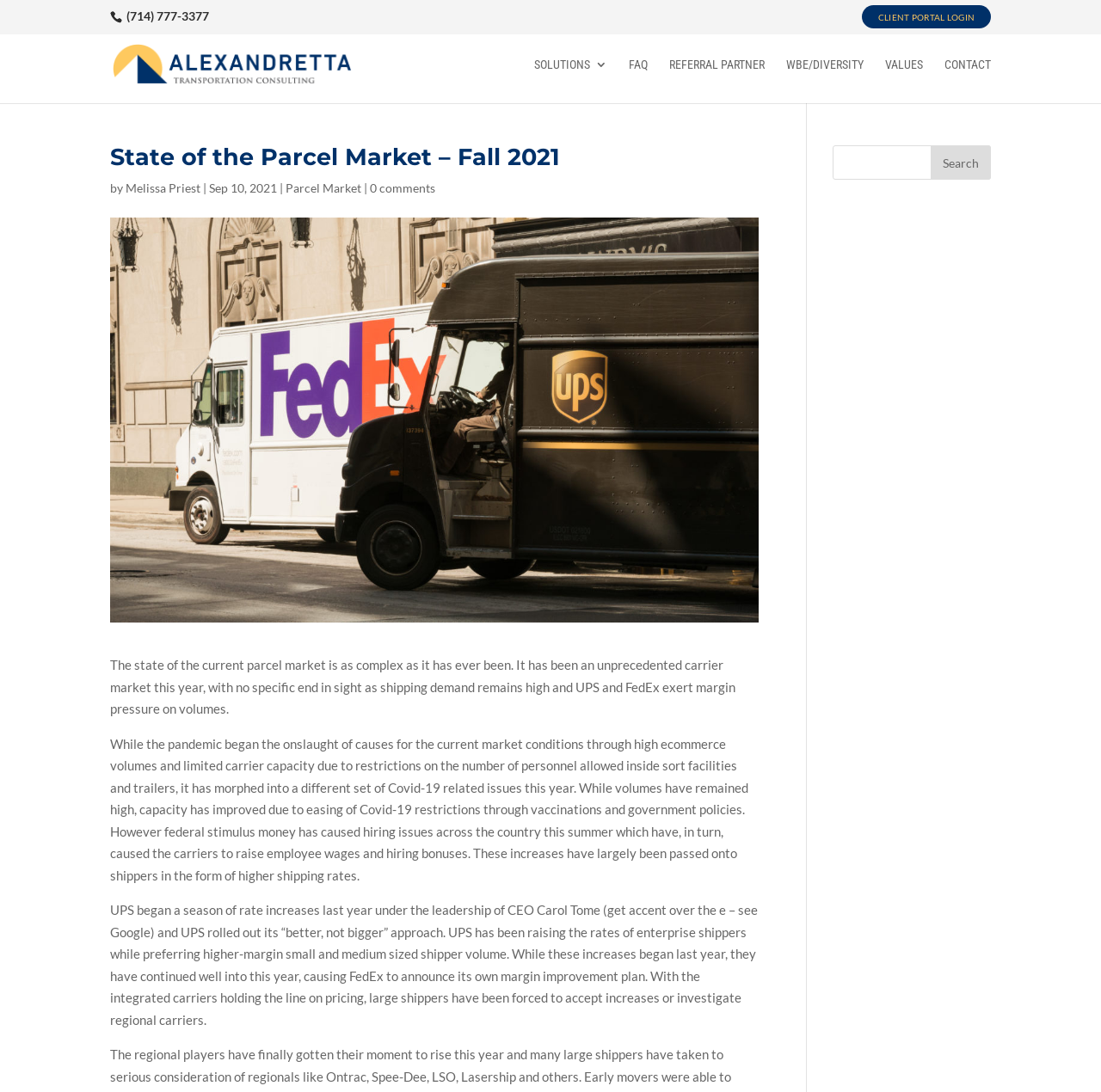Can you specify the bounding box coordinates for the region that should be clicked to fulfill this instruction: "Read the article by Melissa Priest".

[0.114, 0.165, 0.182, 0.179]